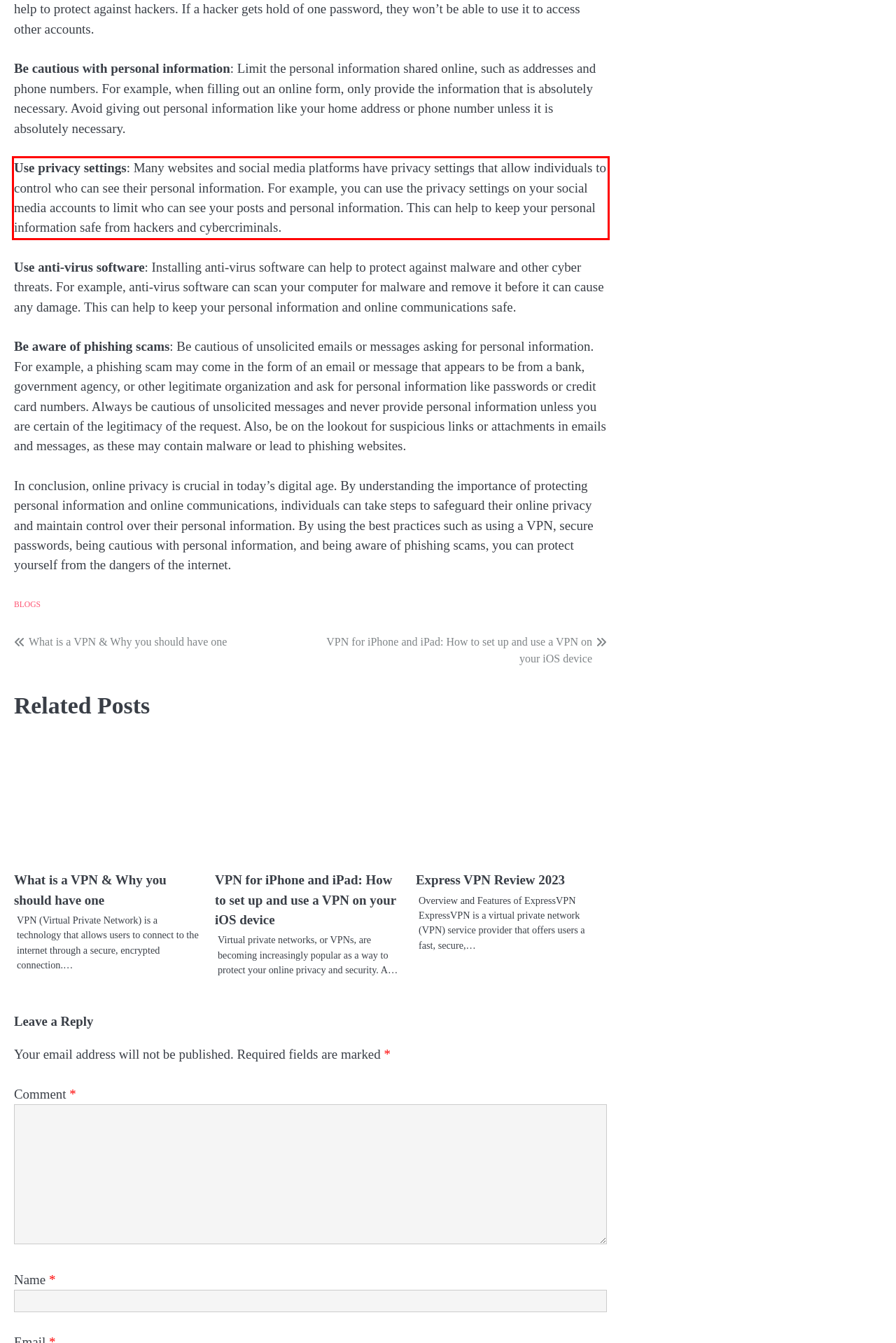Look at the provided screenshot of the webpage and perform OCR on the text within the red bounding box.

Use privacy settings: Many websites and social media platforms have privacy settings that allow individuals to control who can see their personal information. For example, you can use the privacy settings on your social media accounts to limit who can see your posts and personal information. This can help to keep your personal information safe from hackers and cybercriminals.